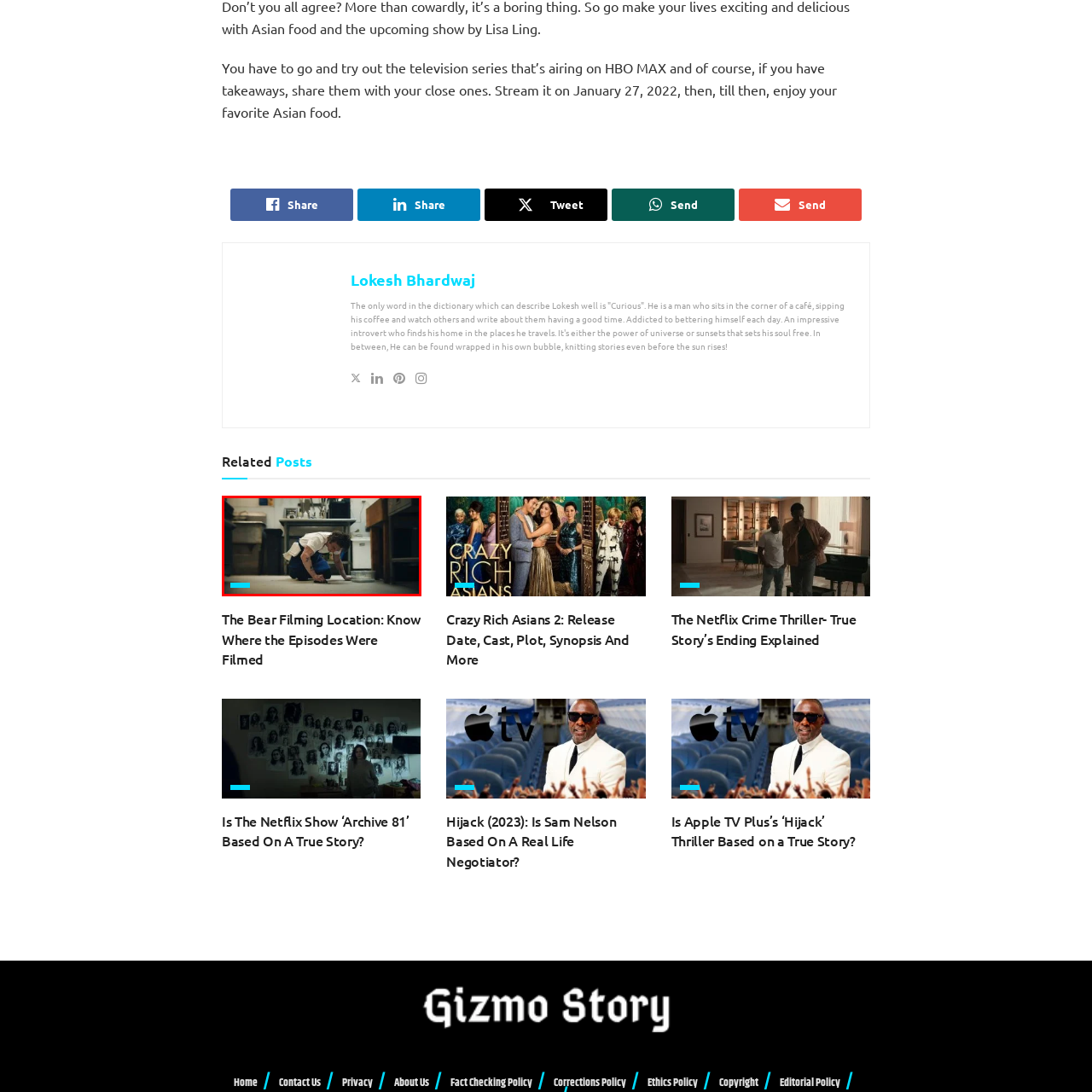Focus on the section encased in the red border, What is the kitchen equipped with? Give your response as a single word or phrase.

Culinary tools and appliances